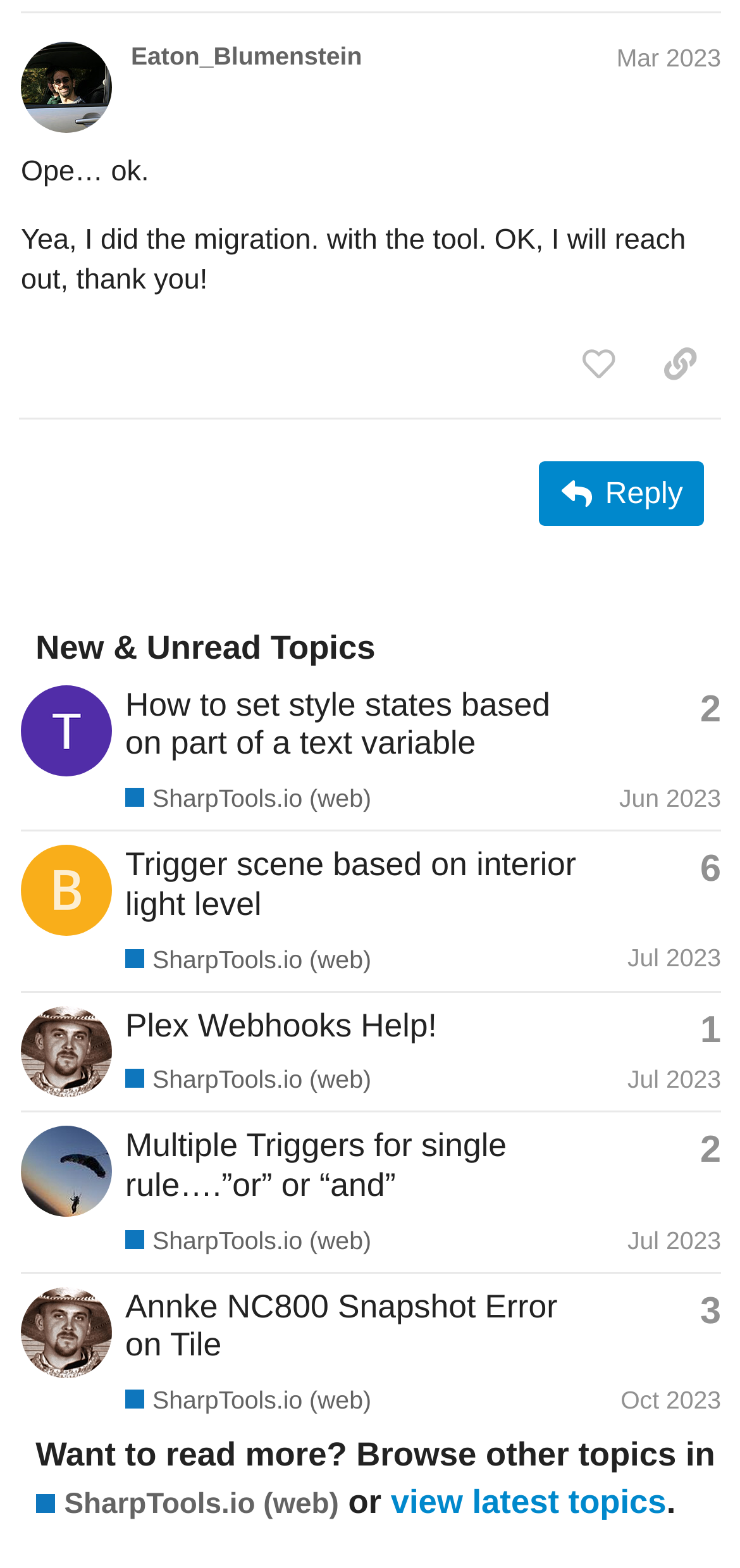Find and indicate the bounding box coordinates of the region you should select to follow the given instruction: "Click the logo".

None